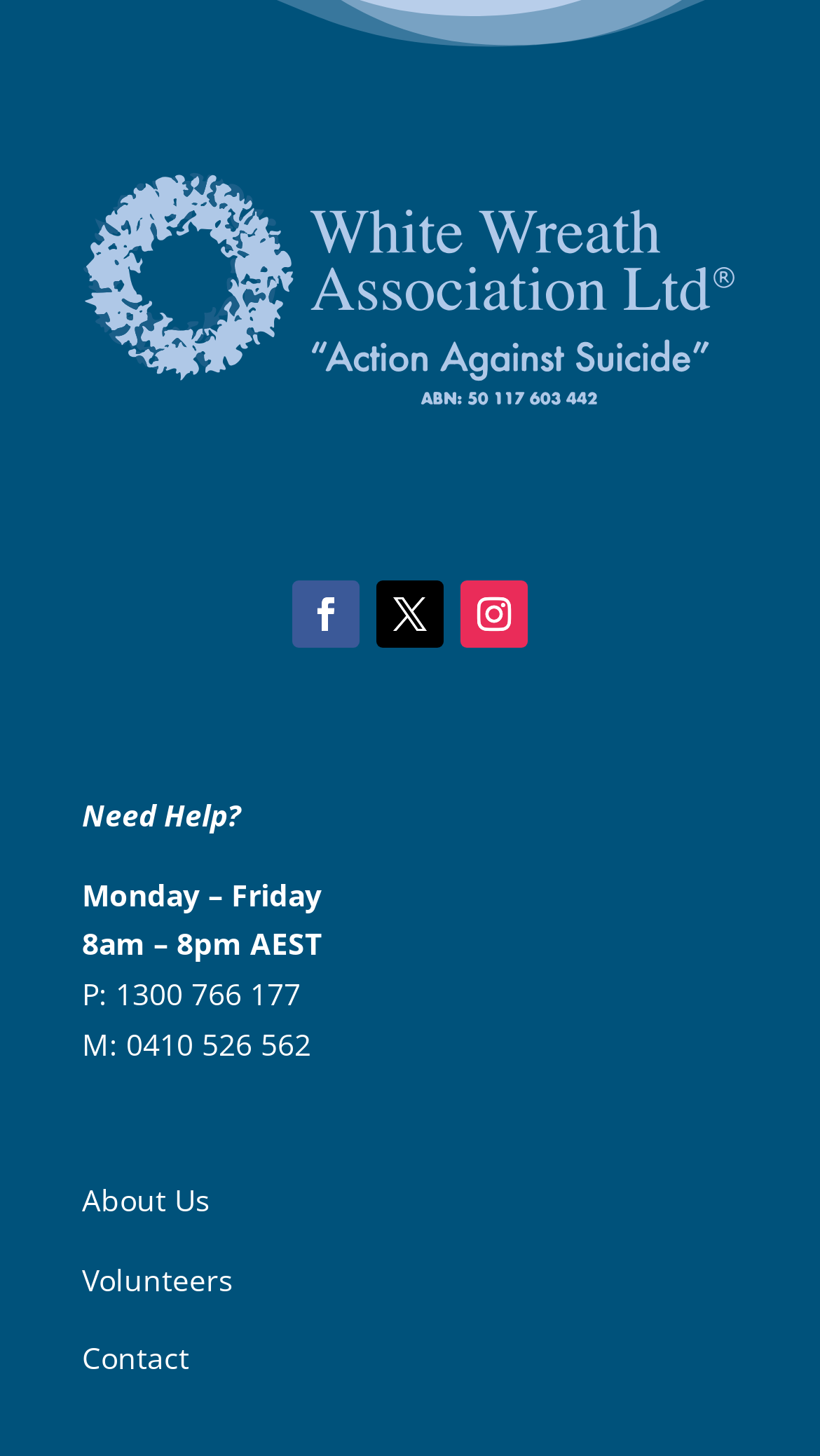Consider the image and give a detailed and elaborate answer to the question: 
How many links are there in the contact section?

I counted the links in the contact section and found four links: 'About Us', 'Volunteers', 'Contact', and two phone number links.